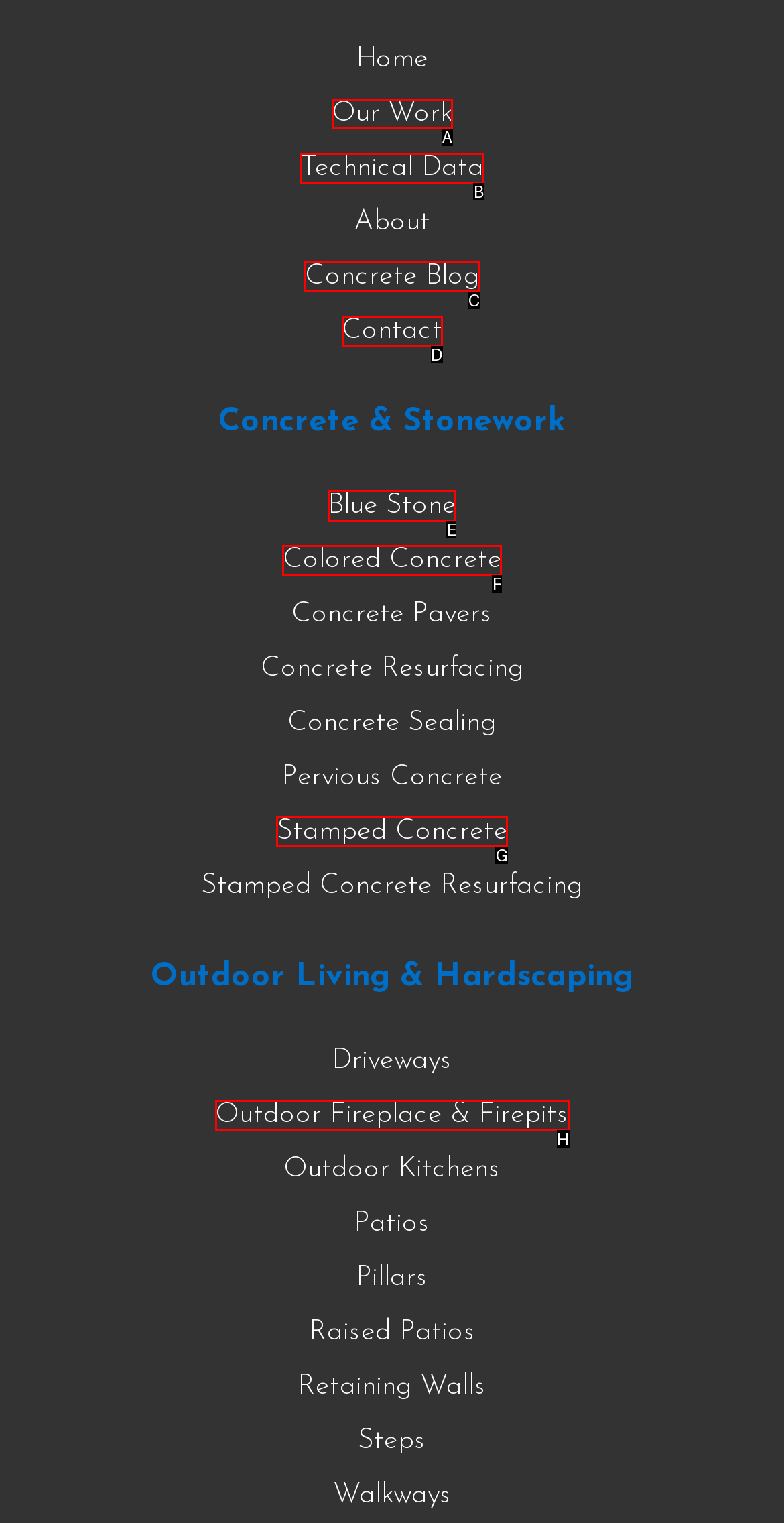Find the HTML element to click in order to complete this task: learn about blue stone
Answer with the letter of the correct option.

E